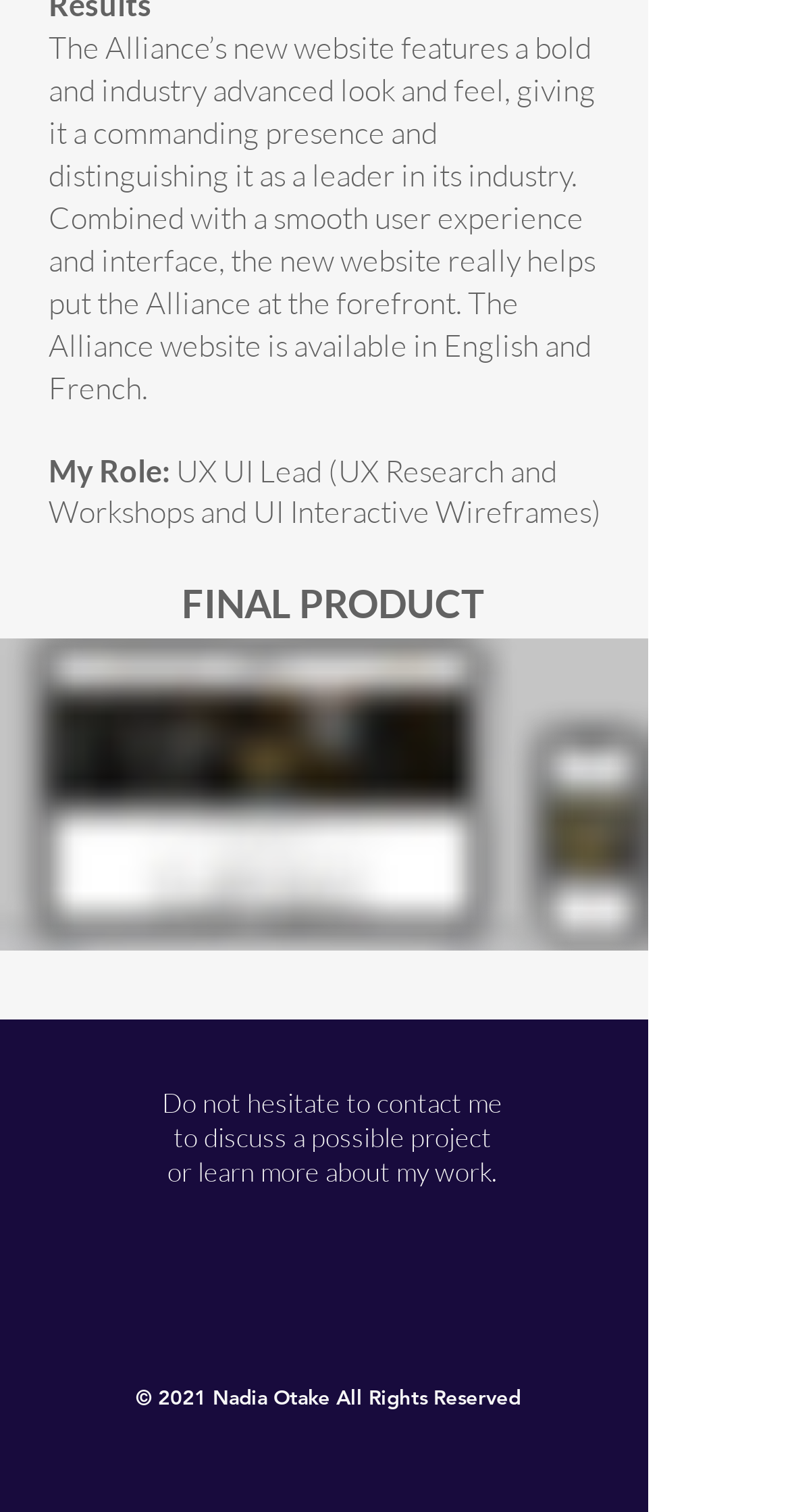Observe the image and answer the following question in detail: What languages is the website available in?

The website is available in 'English and French' as mentioned in the StaticText element with the text 'The Alliance website is available in English and French'.